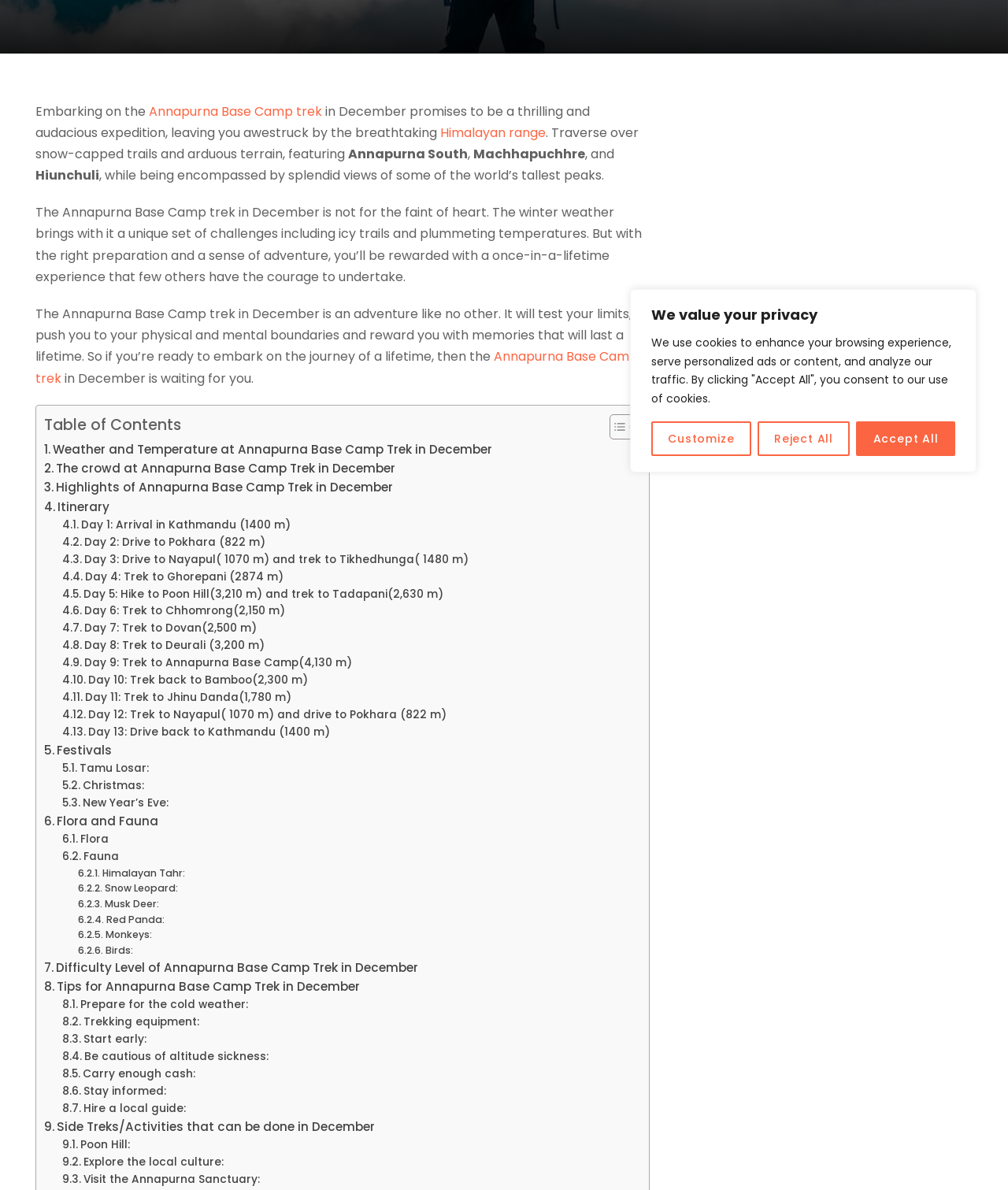Please determine the bounding box coordinates for the UI element described as: "Flora".

[0.062, 0.698, 0.107, 0.713]